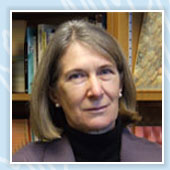Offer a detailed narrative of what is shown in the image.

This image features a portrait of Mary Evans, a Professor specializing in Sociology and Women's Studies at the University of Kent. In the background, bookshelves filled with various volumes can be seen, suggesting a scholarly environment. Mary Evans is depicted with a serious expression, reflecting her academic focus and expertise in her field. This photo is part of the "Creativity or Conformity Conference 2007," where she was likely a speaker or participant, contributing to discussions on creativity in education.